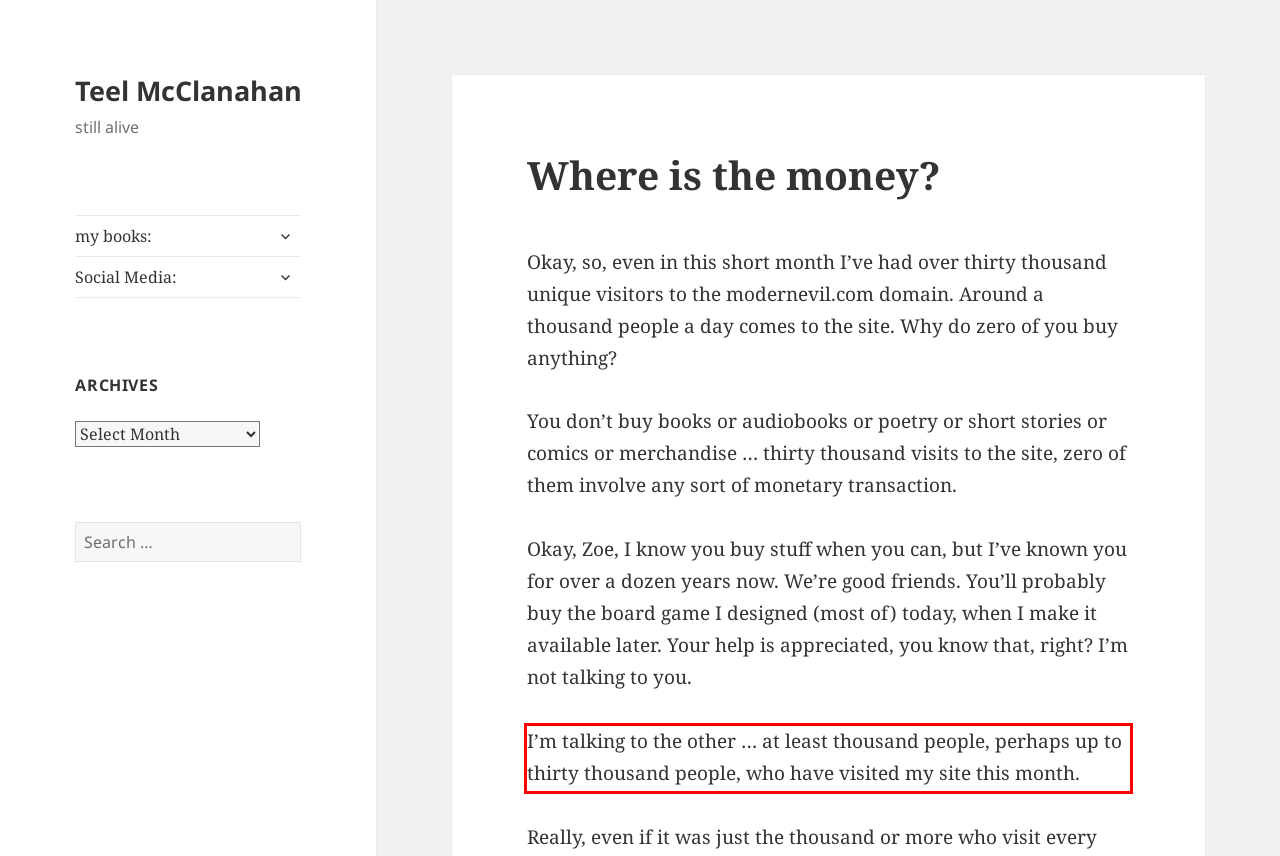Identify the red bounding box in the webpage screenshot and perform OCR to generate the text content enclosed.

I’m talking to the other … at least thousand people, perhaps up to thirty thousand people, who have visited my site this month.